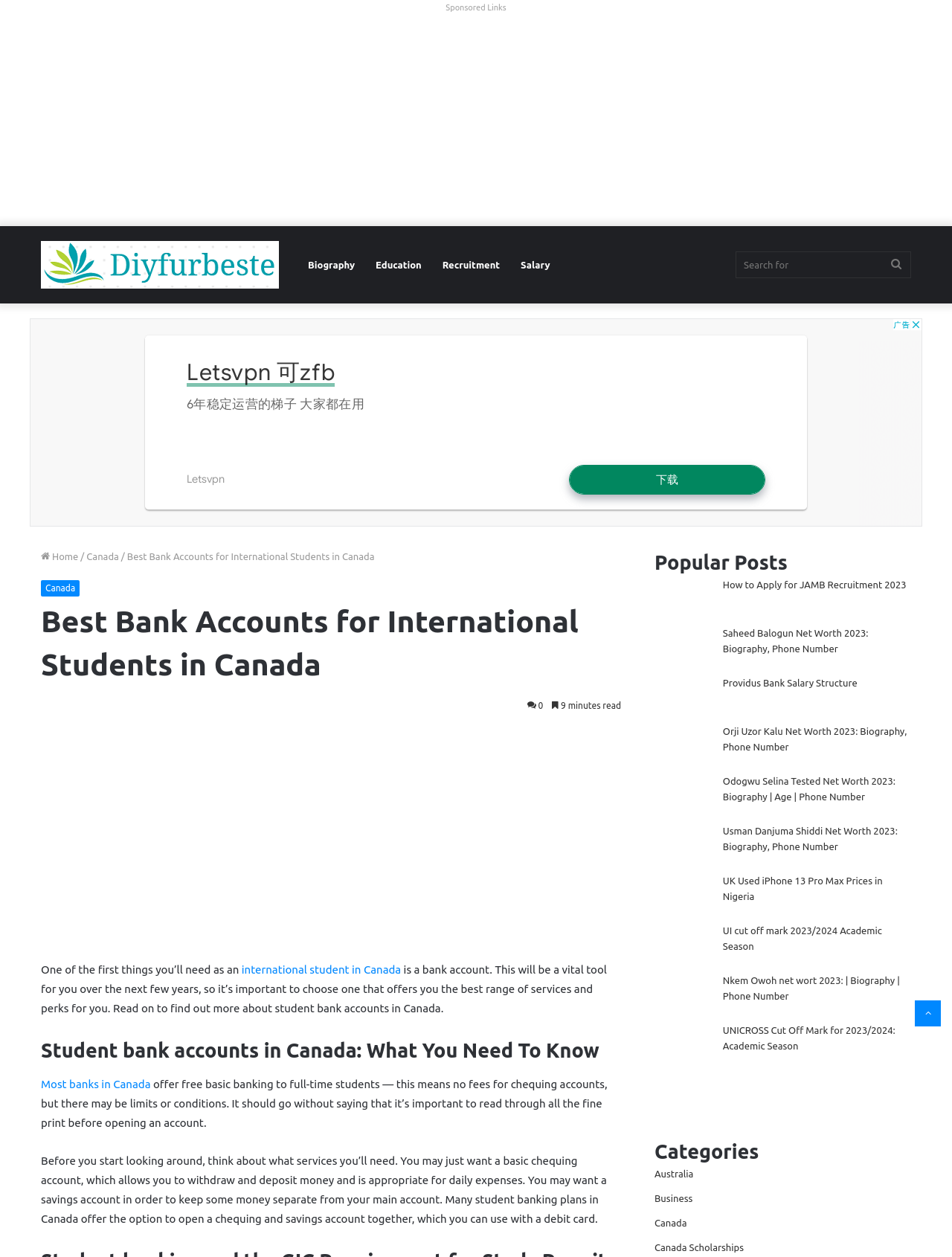Detail the features and information presented on the webpage.

The webpage is about the best bank accounts for international students in Canada. At the top, there is a primary navigation menu with links to various categories, including "Diyfurbeste", "Biography", "Education", "Recruitment", and "Salary". Below the navigation menu, there is a search bar with a "Search for" textbox and a "Search" button.

The main content of the webpage is divided into sections. The first section has a heading "Best Bank Accounts for International Students in Canada" and a subheading "9 minutes read". The text explains that as an international student in Canada, one of the first things you'll need is a bank account, which will be a vital tool for you over the next few years.

The next section has a heading "Student bank accounts in Canada: What You Need To Know" and explains that most banks in Canada offer free basic banking to full-time students, which means no fees for chequing accounts, but there may be limits or conditions. The text also advises readers to think about what services they'll need, such as a basic chequing account or a savings account.

The webpage also features a section with popular posts, which includes images and links to various articles, such as "How to Apply for JAMB Recruitment 2023", "Saheed Balogun Net Worth 2023: Biography, Phone Number", and "Providus Bank Salary Structure". There are a total of 10 popular posts in this section.

On the right side of the webpage, there is a section with categories, including "Australia", "Business", "Canada", and "Canada Scholarships". At the bottom of the webpage, there is a "Back to top" button.

Throughout the webpage, there are several advertisements and sponsored links.